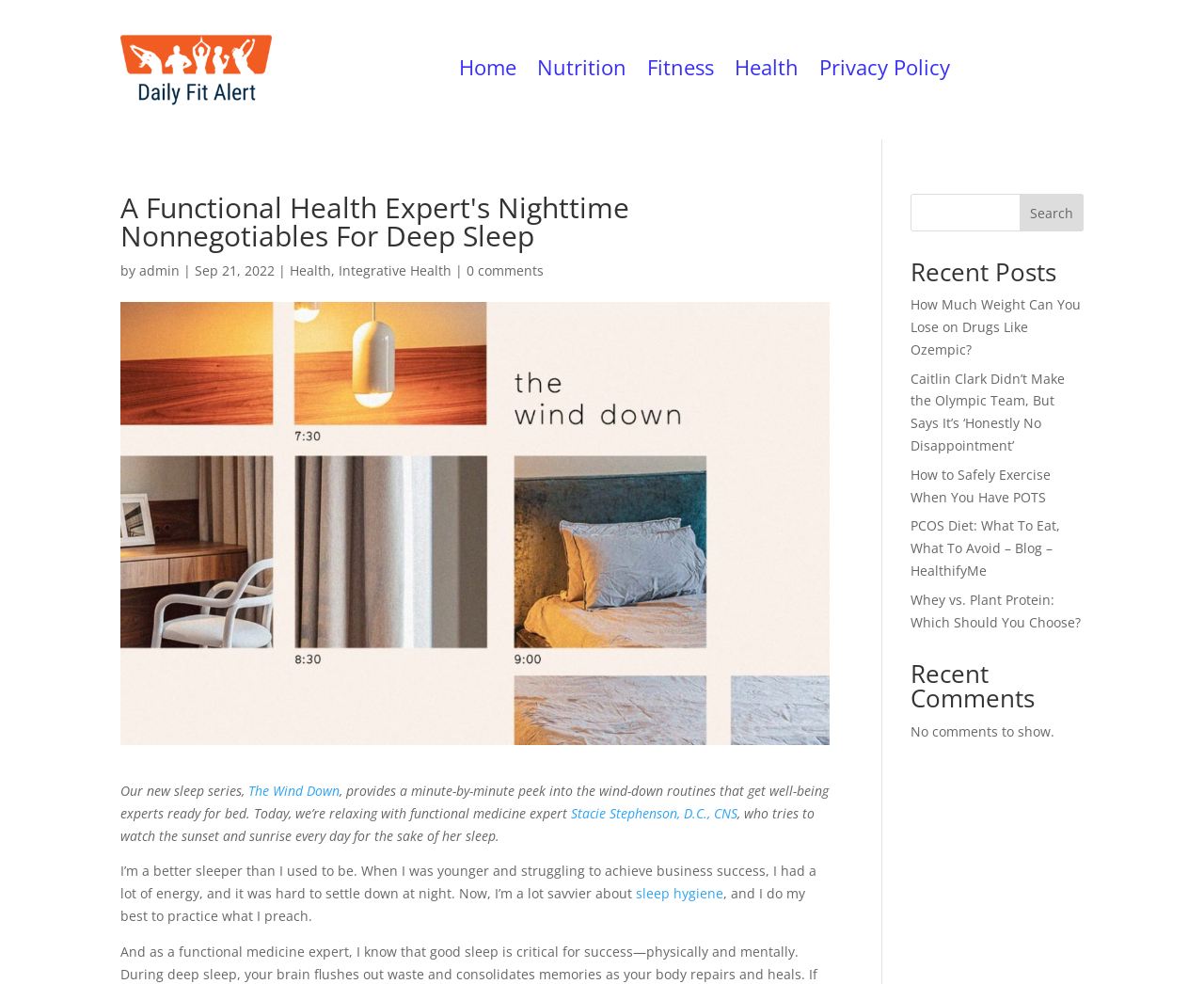Please provide the bounding box coordinates for the element that needs to be clicked to perform the following instruction: "Check the Health category". The coordinates should be given as four float numbers between 0 and 1, i.e., [left, top, right, bottom].

[0.61, 0.061, 0.663, 0.082]